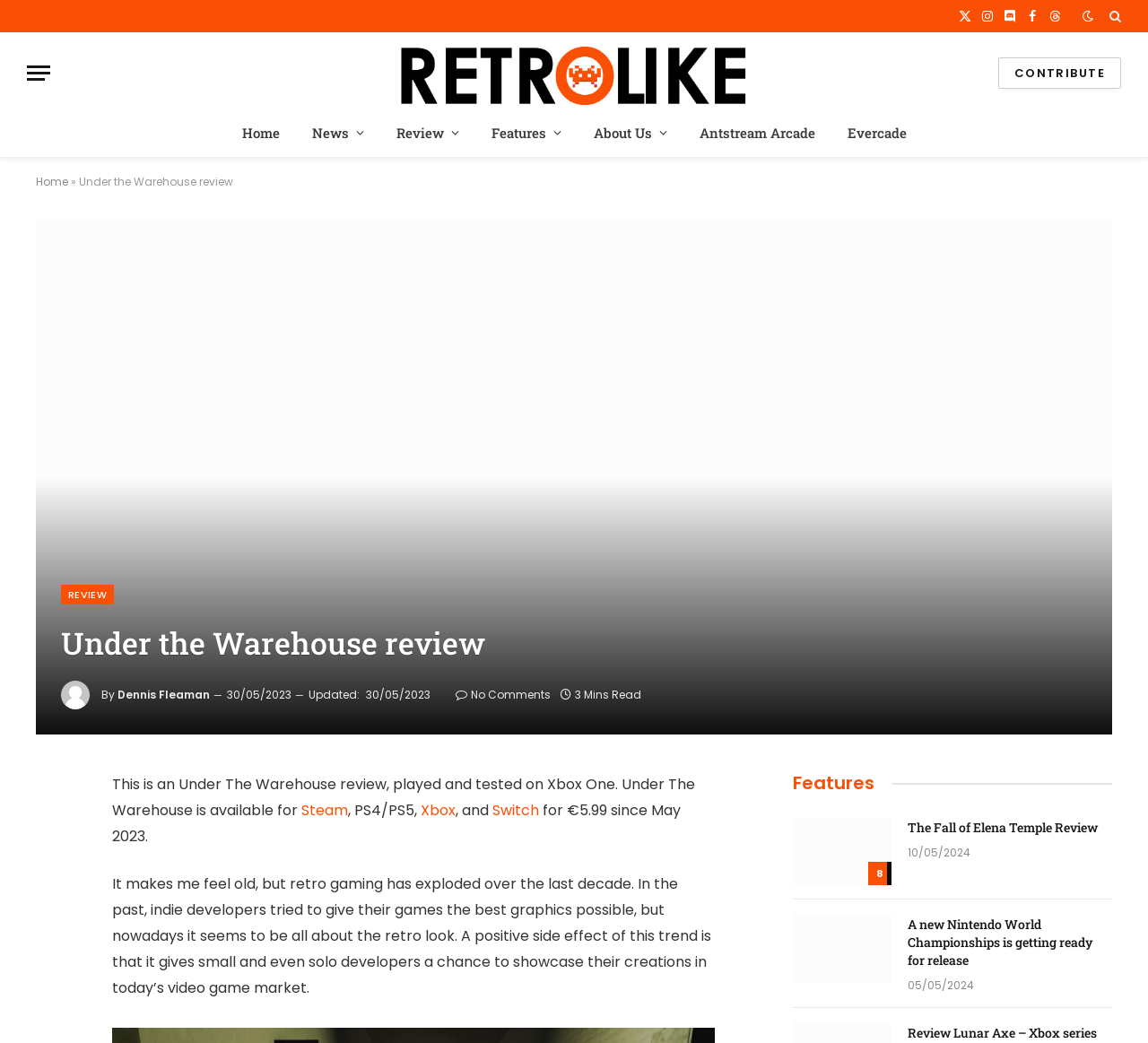Please identify the bounding box coordinates of the element's region that needs to be clicked to fulfill the following instruction: "Share the article". The bounding box coordinates should consist of four float numbers between 0 and 1, i.e., [left, top, right, bottom].

[0.031, 0.745, 0.062, 0.759]